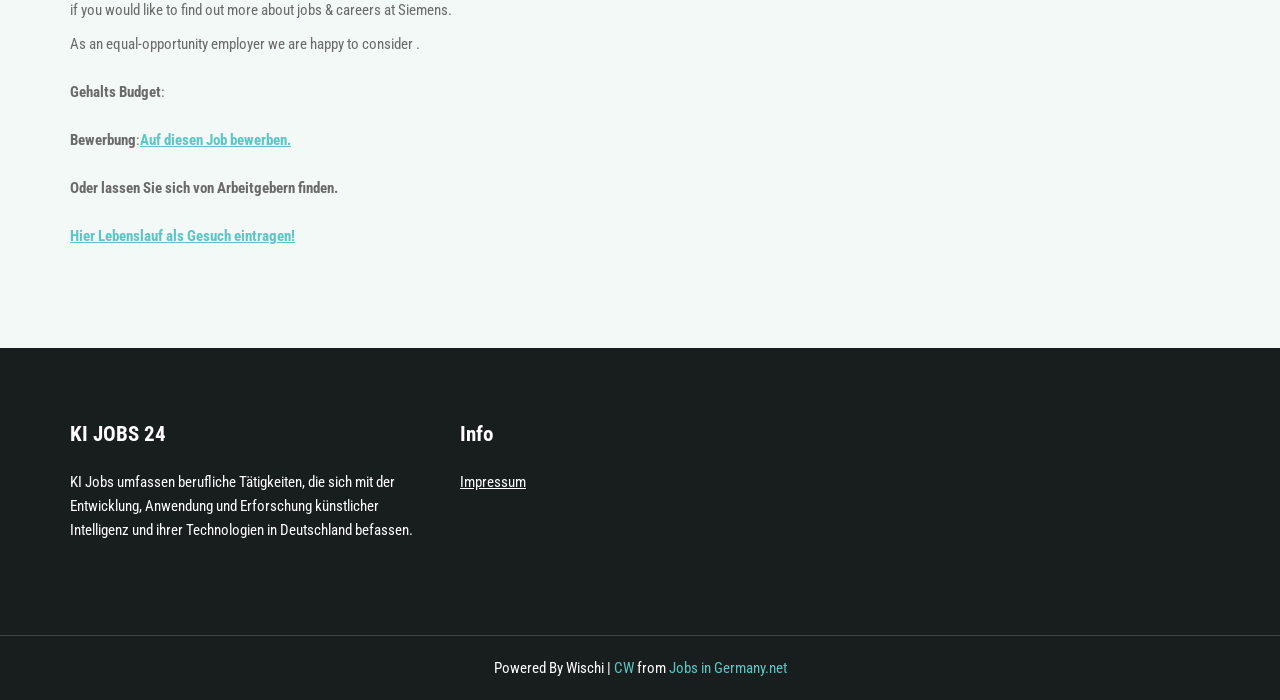Please reply to the following question with a single word or a short phrase:
What is the job application process?

Apply or upload resume